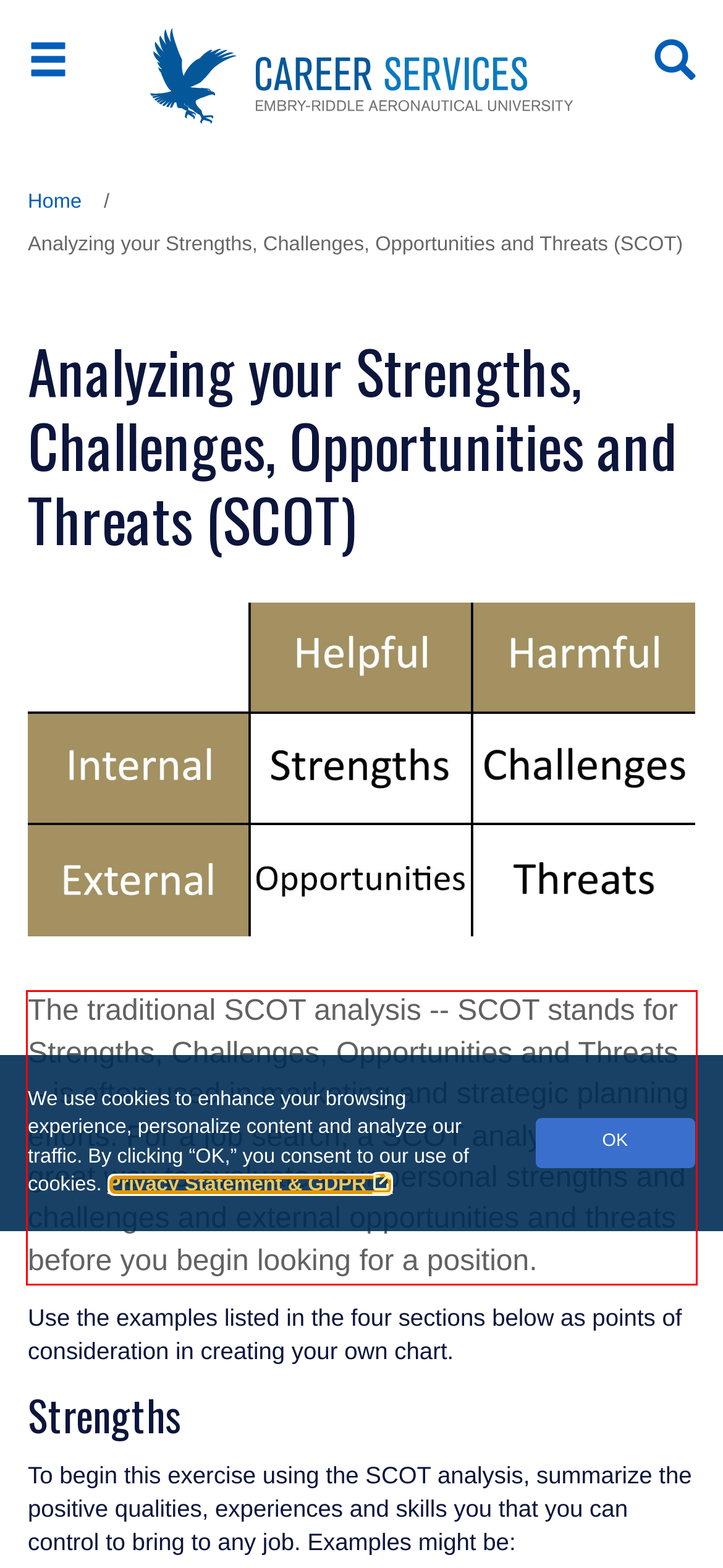Given a webpage screenshot, identify the text inside the red bounding box using OCR and extract it.

The traditional SCOT analysis -- SCOT stands for Strengths, Challenges, Opportunities and Threats – is often used in marketing and strategic planning efforts. For a job search, a SCOT analysis is a great way to evaluate your personal strengths and challenges and external opportunities and threats before you begin looking for a position.